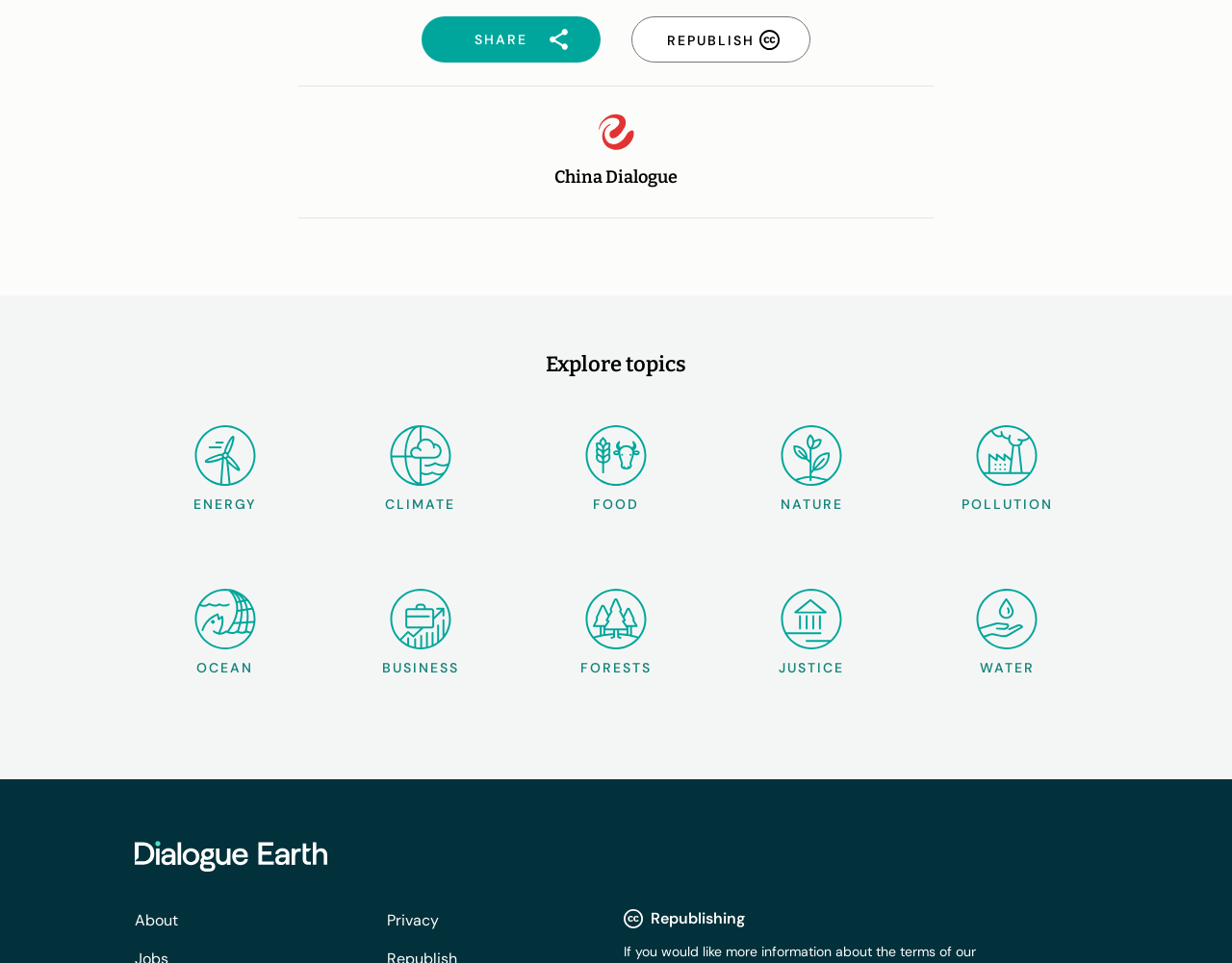Kindly provide the bounding box coordinates of the section you need to click on to fulfill the given instruction: "View About page".

[0.109, 0.945, 0.145, 0.966]